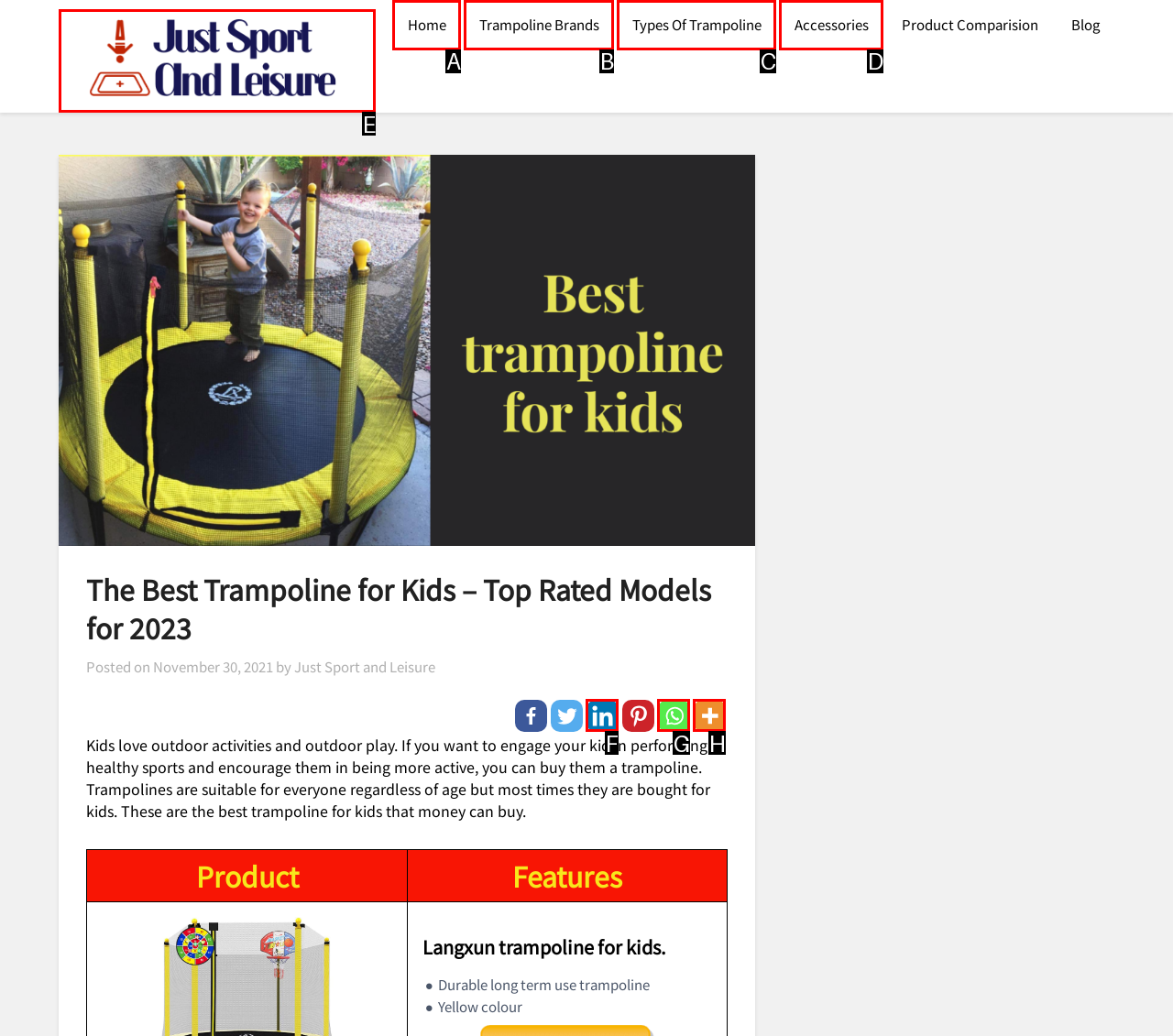From the given choices, determine which HTML element aligns with the description: Types Of Trampoline Respond with the letter of the appropriate option.

C